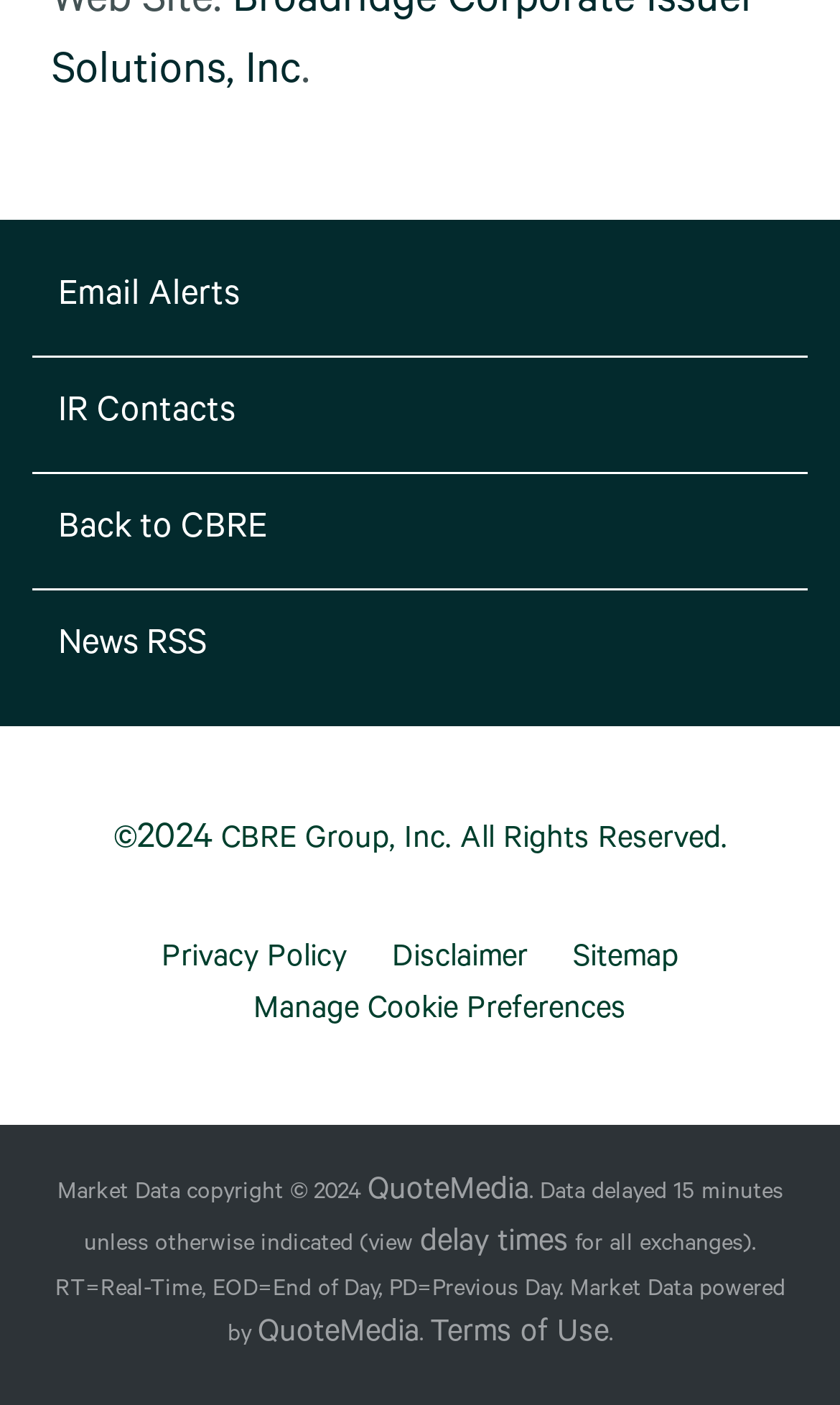Determine the coordinates of the bounding box for the clickable area needed to execute this instruction: "View CBRE Group, Inc.".

[0.263, 0.587, 0.537, 0.612]